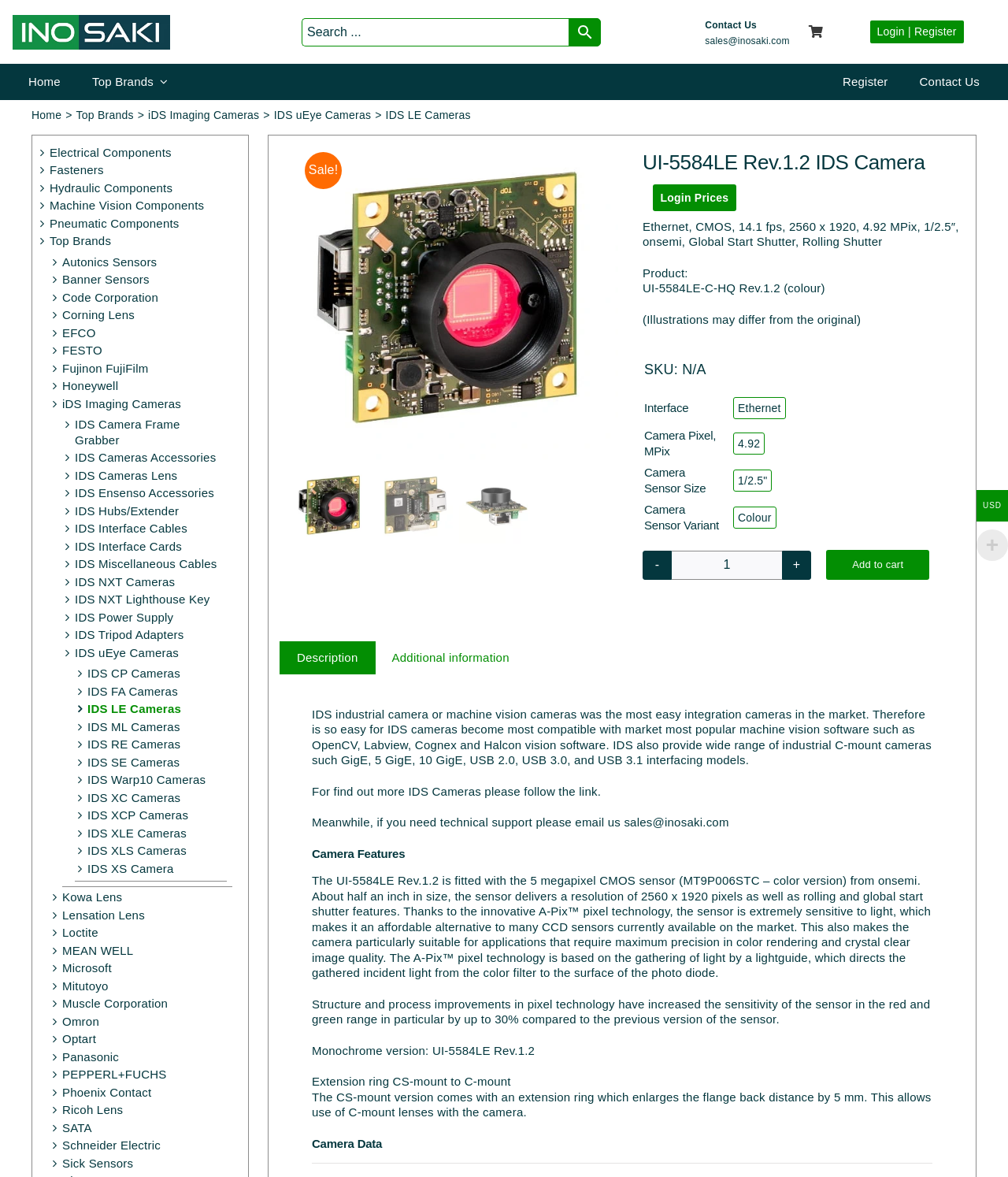Summarize the webpage with a detailed and informative caption.

This webpage is about a specific industrial camera, the UI-5584LE Rev.1.2 IDS Camera, sold by Inosaki. At the top left corner, there is a logo of Inosaki, accompanied by a search bar and a contact information section. The navigation menu is divided into two parts: the main navigation on the top right and the breadcrumb navigation below it.

The main content of the page is divided into several sections. The first section displays the product name, "UI-5584LE Rev.1.2 IDS Camera", and its description, including its features, such as Ethernet interface, CMOS sensor, and 14.1 fps frame rate. There are also several links to related products and a "Sale!" notification.

Below the product description, there are several sections displaying the product's specifications, including its interface, camera pixel, sensor size, and sensor variant. The quantity of the product can be adjusted, and there is an "Add to cart" button.

The page also has a tab list with three tabs: "Description", "Additional information", and "Camera Features". The "Description" tab provides a brief overview of IDS industrial cameras and their compatibility with popular machine vision software. The "Additional information" tab contains more detailed information about the camera's features, including its sensor technology and applications. The "Camera Features" tab lists the camera's technical specifications.

At the bottom of the page, there are several links to other categories, including electrical components, fasteners, hydraulic components, machine vision components, pneumatic components, and top brands.